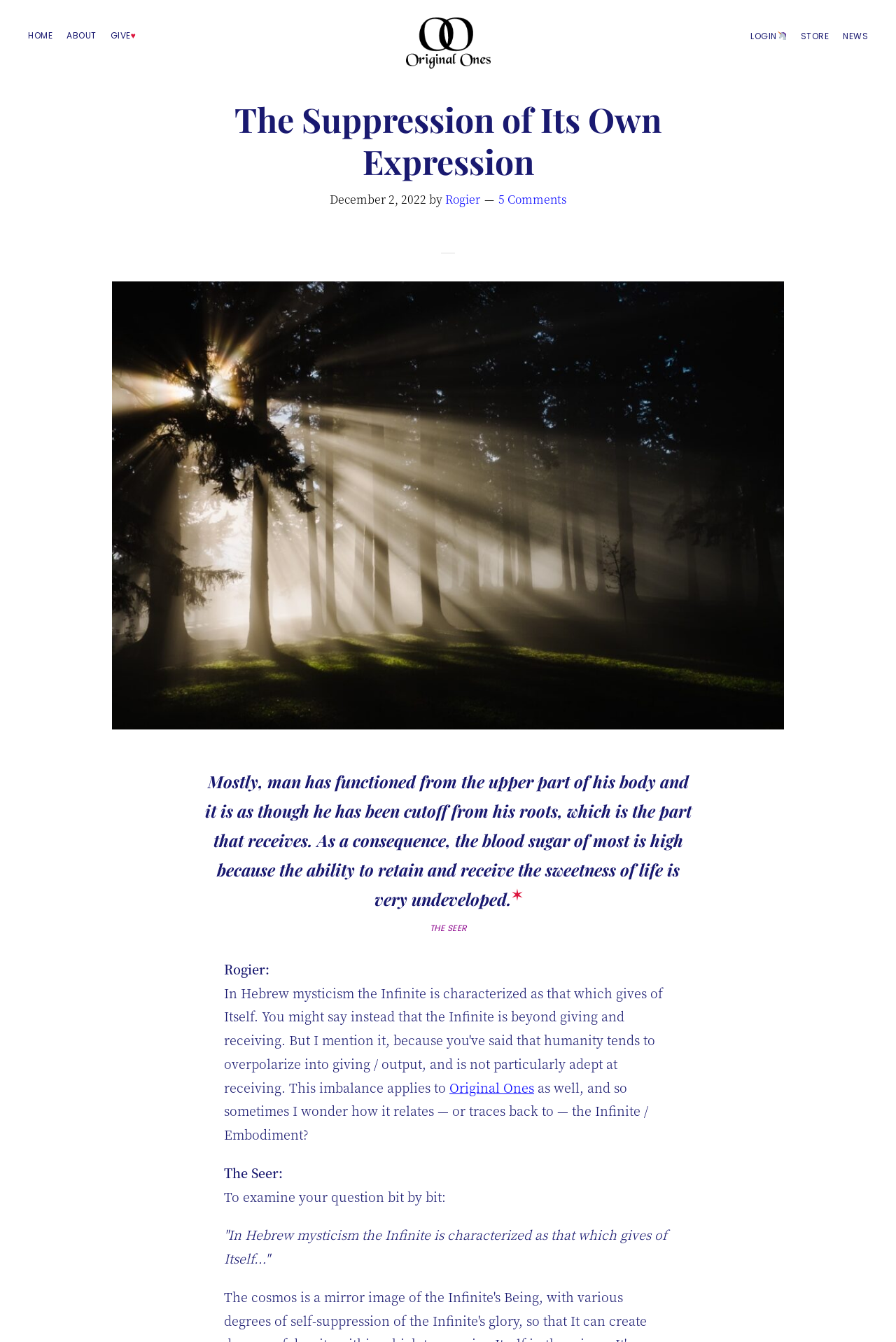Find the bounding box coordinates for the area that should be clicked to accomplish the instruction: "Go to the 'STORE'".

[0.886, 0.017, 0.933, 0.036]